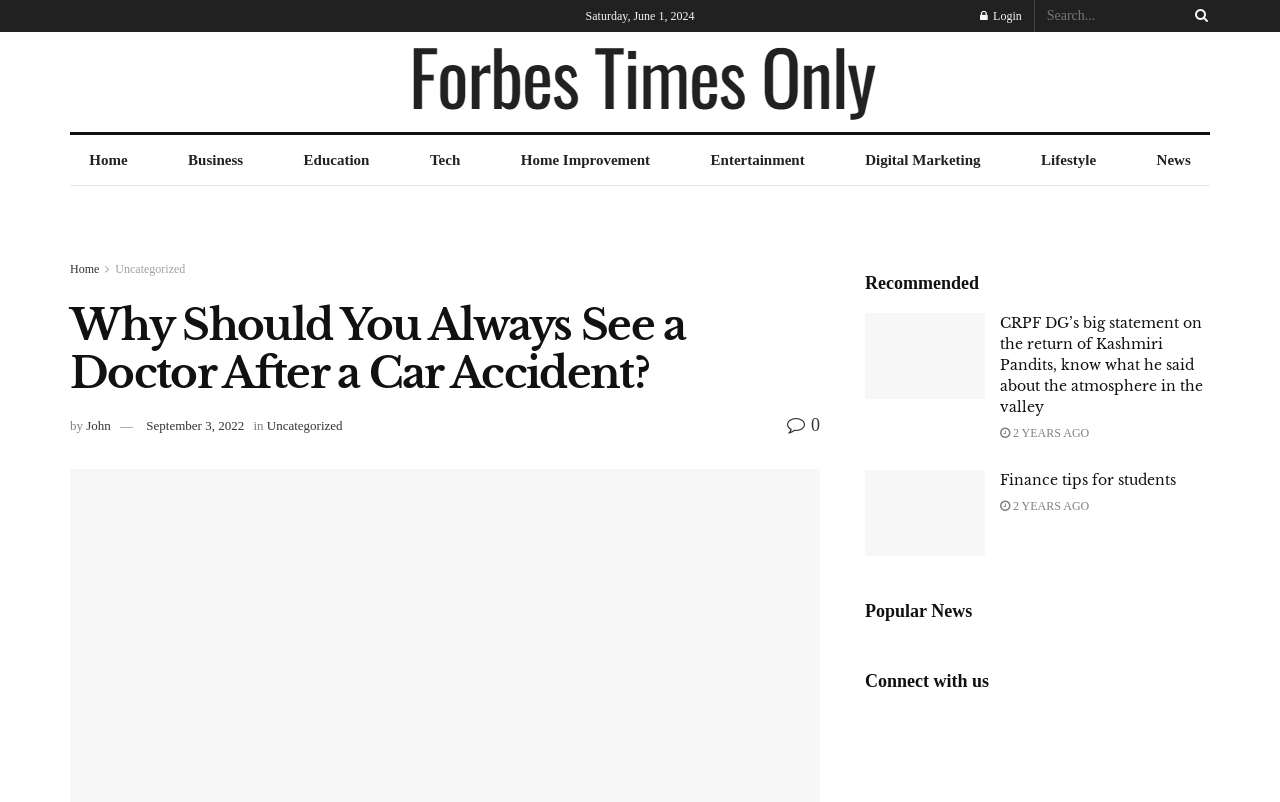Determine the bounding box coordinates of the area to click in order to meet this instruction: "Login to the website".

[0.766, 0.0, 0.798, 0.04]